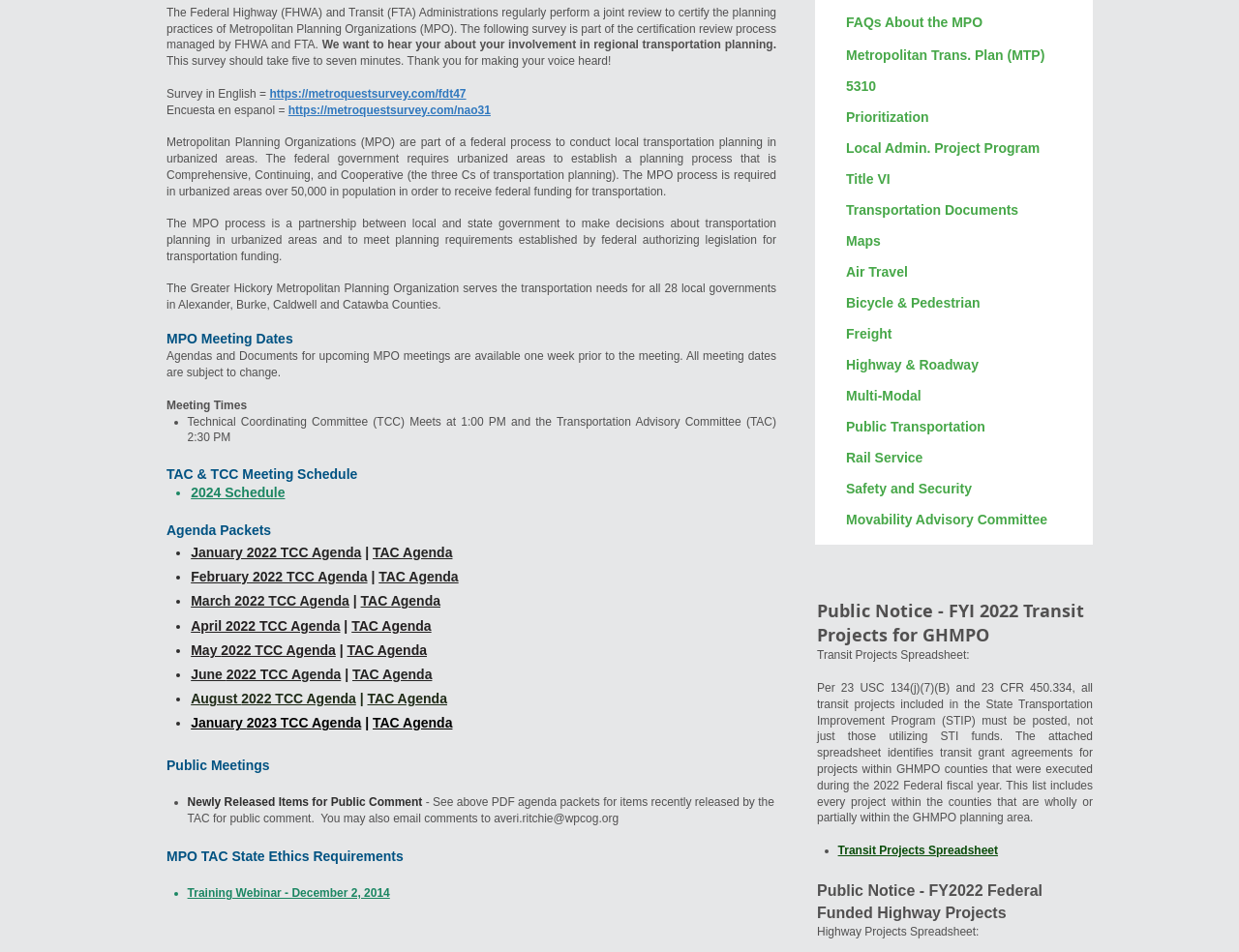Determine the bounding box coordinates for the UI element matching this description: "Movability Advisory Committee".

[0.671, 0.53, 0.876, 0.563]